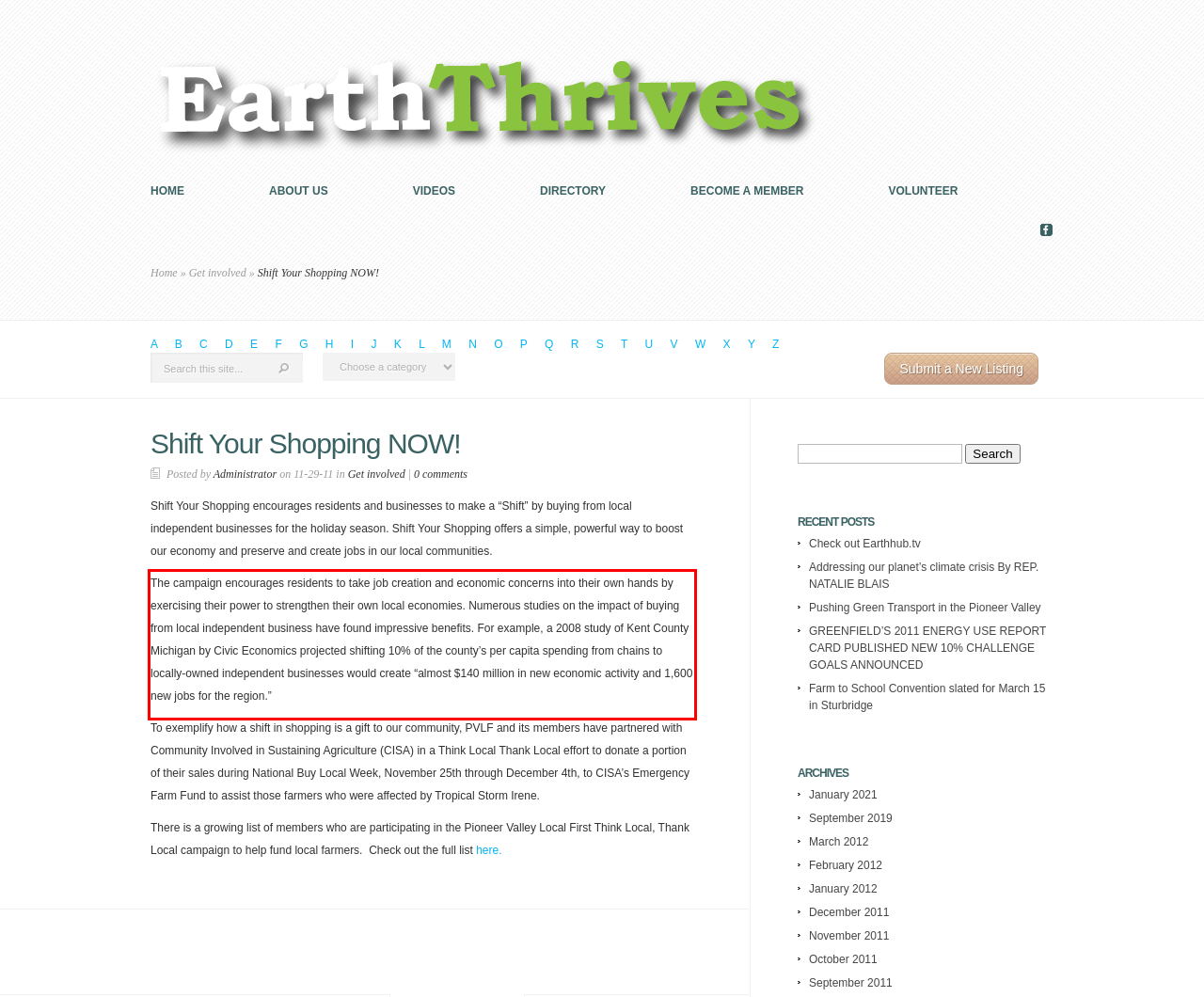Please identify and extract the text from the UI element that is surrounded by a red bounding box in the provided webpage screenshot.

The campaign encourages residents to take job creation and economic concerns into their own hands by exercising their power to strengthen their own local economies. Numerous studies on the impact of buying from local independent business have found impressive benefits. For example, a 2008 study of Kent County Michigan by Civic Economics projected shifting 10% of the county’s per capita spending from chains to locally-owned independent businesses would create “almost $140 million in new economic activity and 1,600 new jobs for the region.”